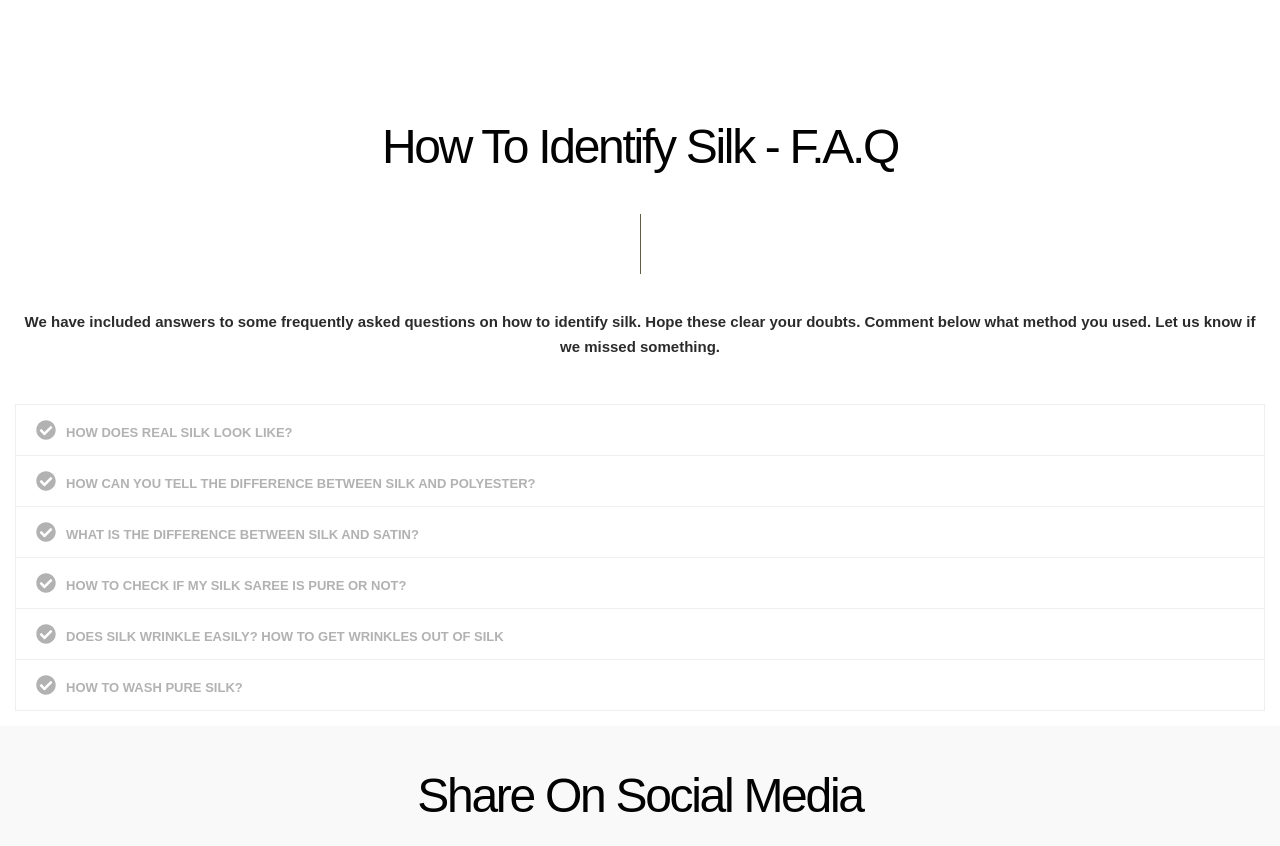Is the difference between silk and satin explained on this page?
Using the picture, provide a one-word or short phrase answer.

Yes